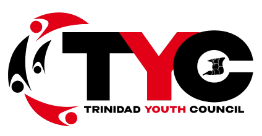What color is the full name of the Trinidad Youth Council in the logo?
Examine the webpage screenshot and provide an in-depth answer to the question.

The design of the logo incorporates the full name 'Trinidad Youth Council' located below the acronym 'TYC' in red, which is a vibrant color symbolizing youth engagement and collaboration.